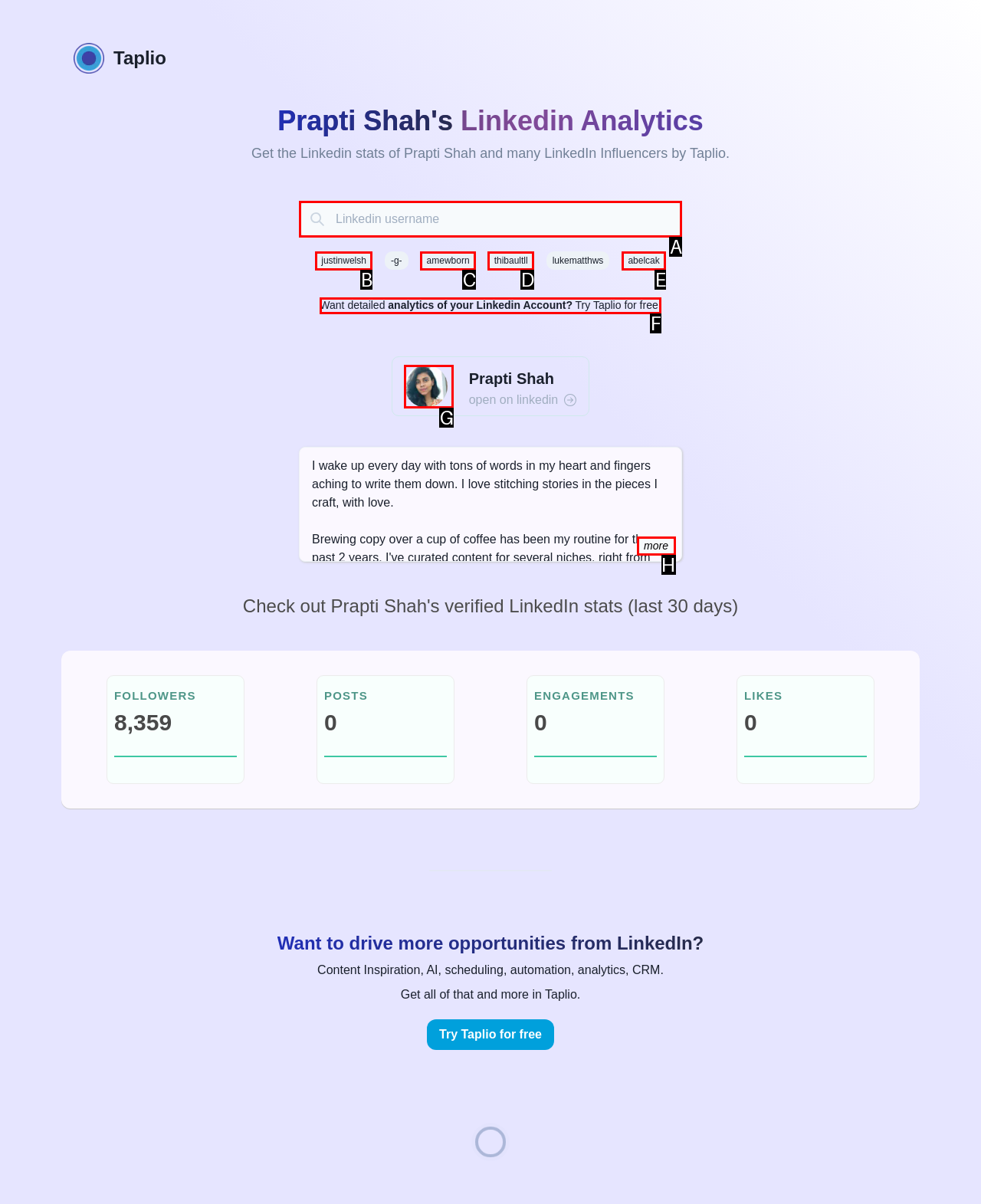What option should you select to complete this task: Enter a LinkedIn username? Indicate your answer by providing the letter only.

A